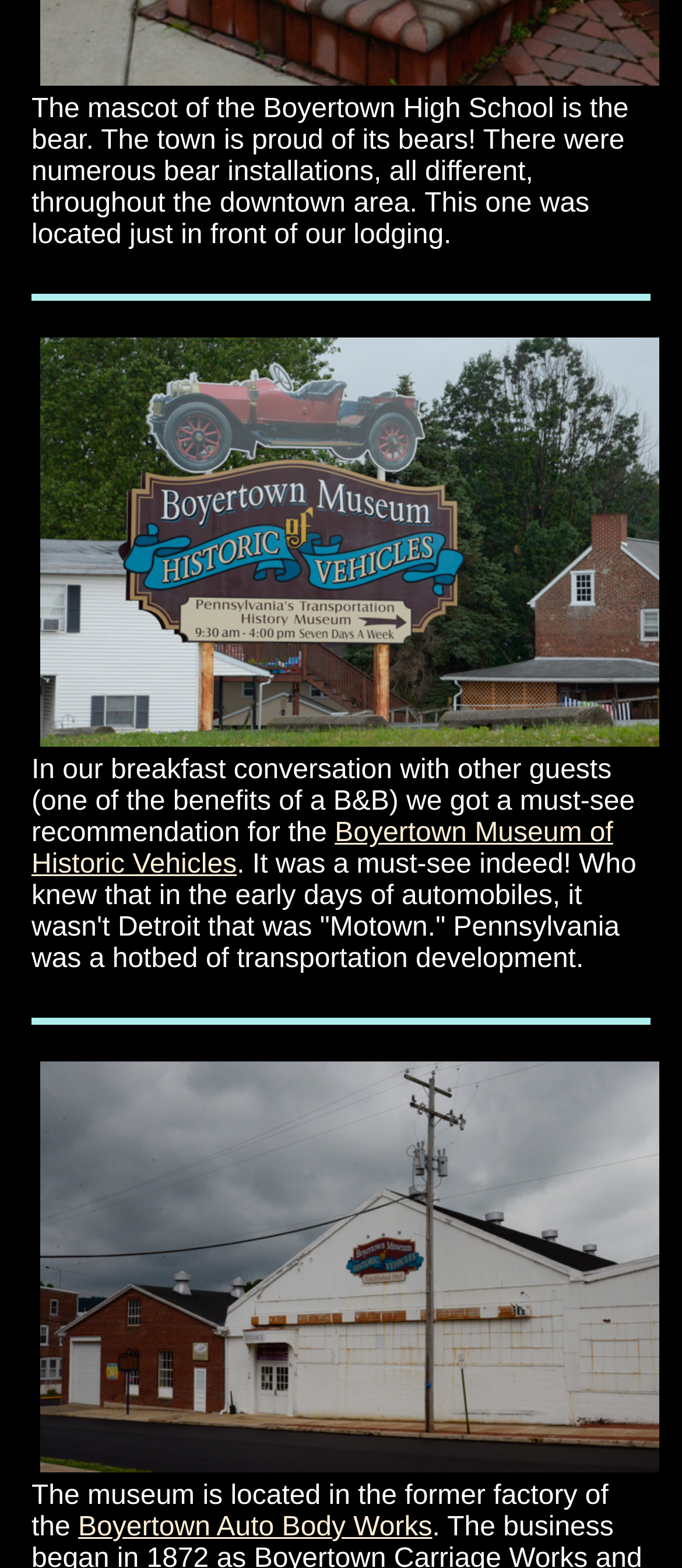What was the former factory of the Boyertown Auto Body Works used for?
Please provide a comprehensive answer based on the contents of the image.

The answer can be inferred from the text, which states that the museum is located in the former factory of the Boyertown Auto Body Works.